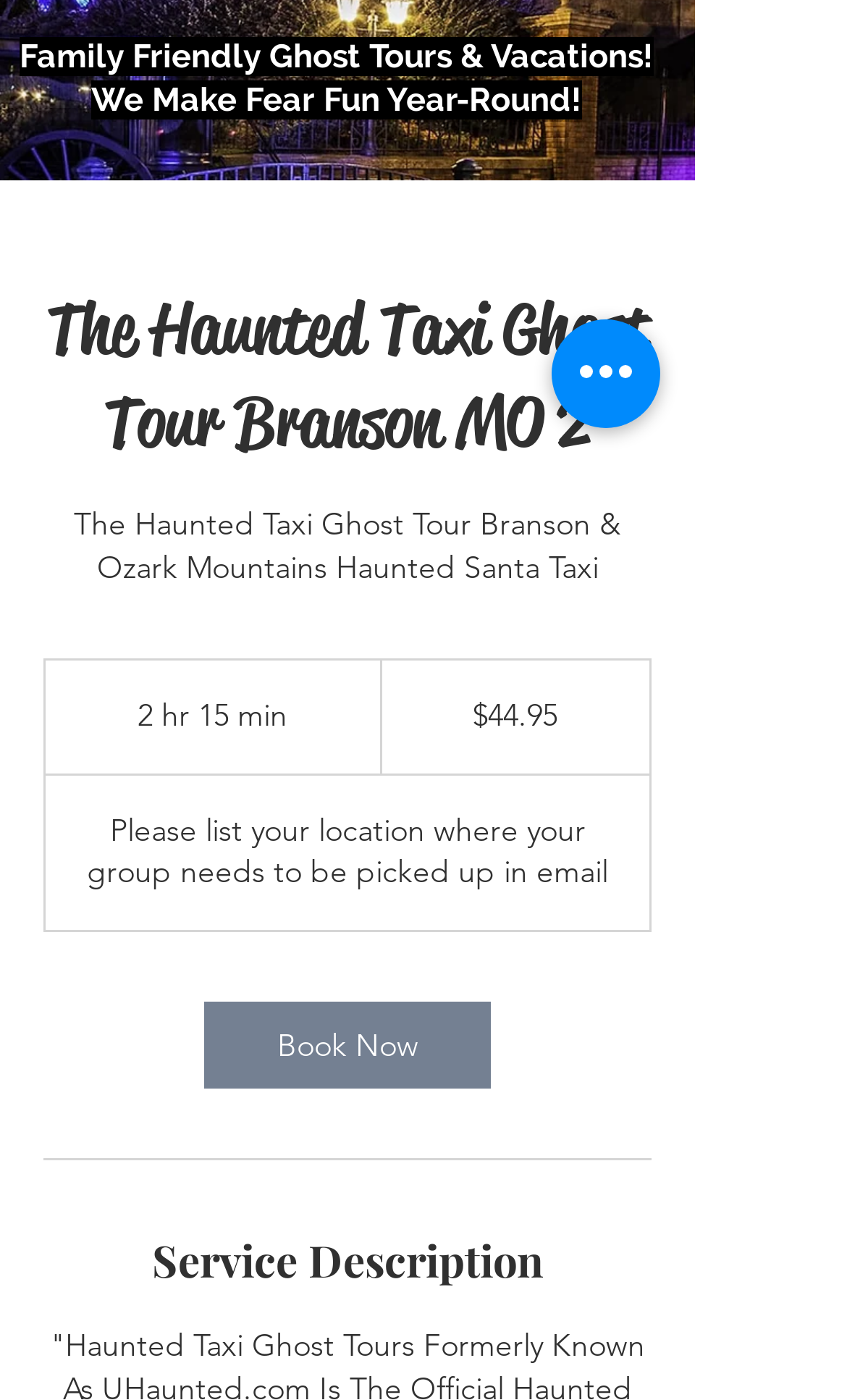Determine the bounding box of the UI element mentioned here: "Book Now". The coordinates must be in the format [left, top, right, bottom] with values ranging from 0 to 1.

[0.241, 0.716, 0.579, 0.778]